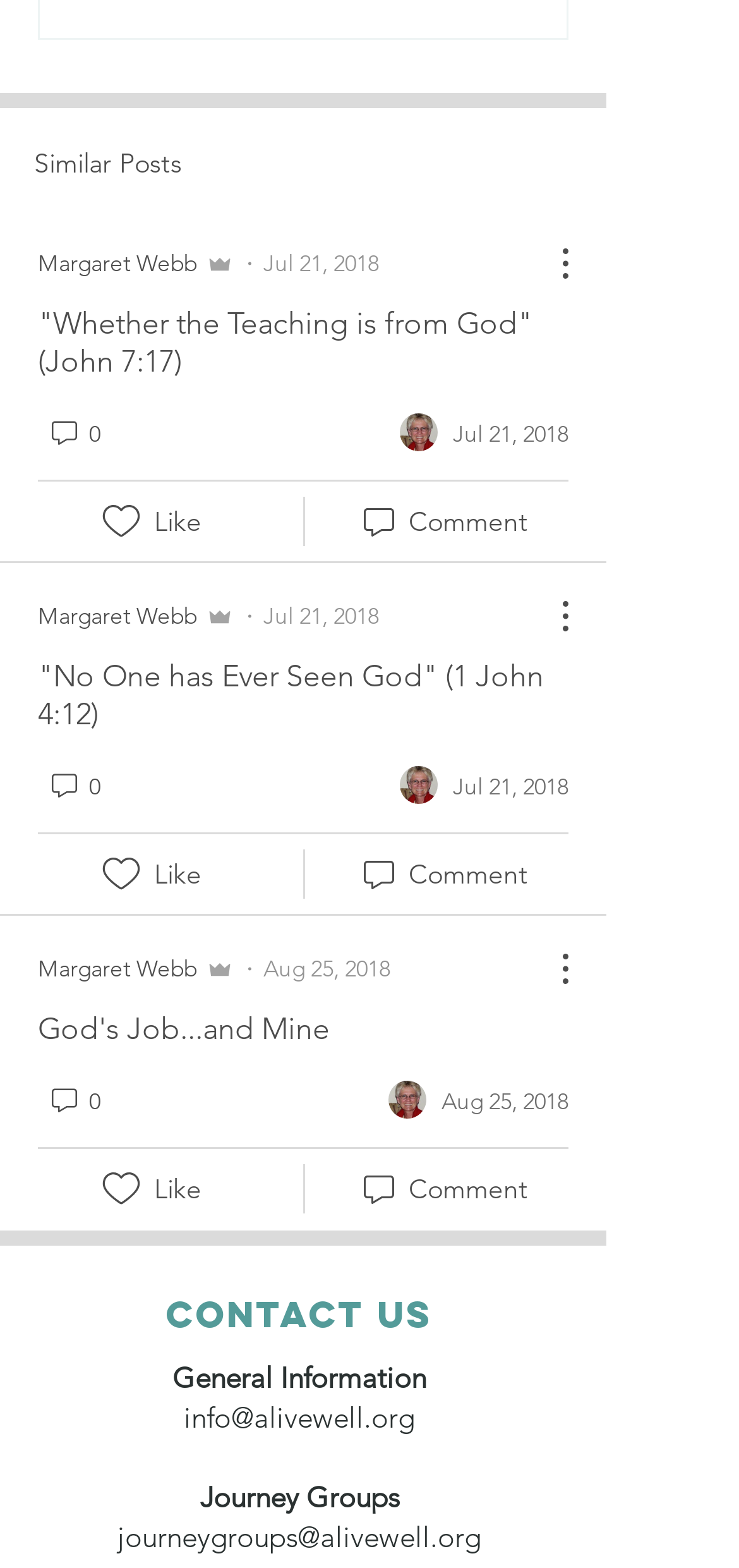What is the date of the second post?
Based on the visual details in the image, please answer the question thoroughly.

I found the StaticText element with the text 'Jul 21, 2018' which is located near the second post title, and I assume it is the date of the post.